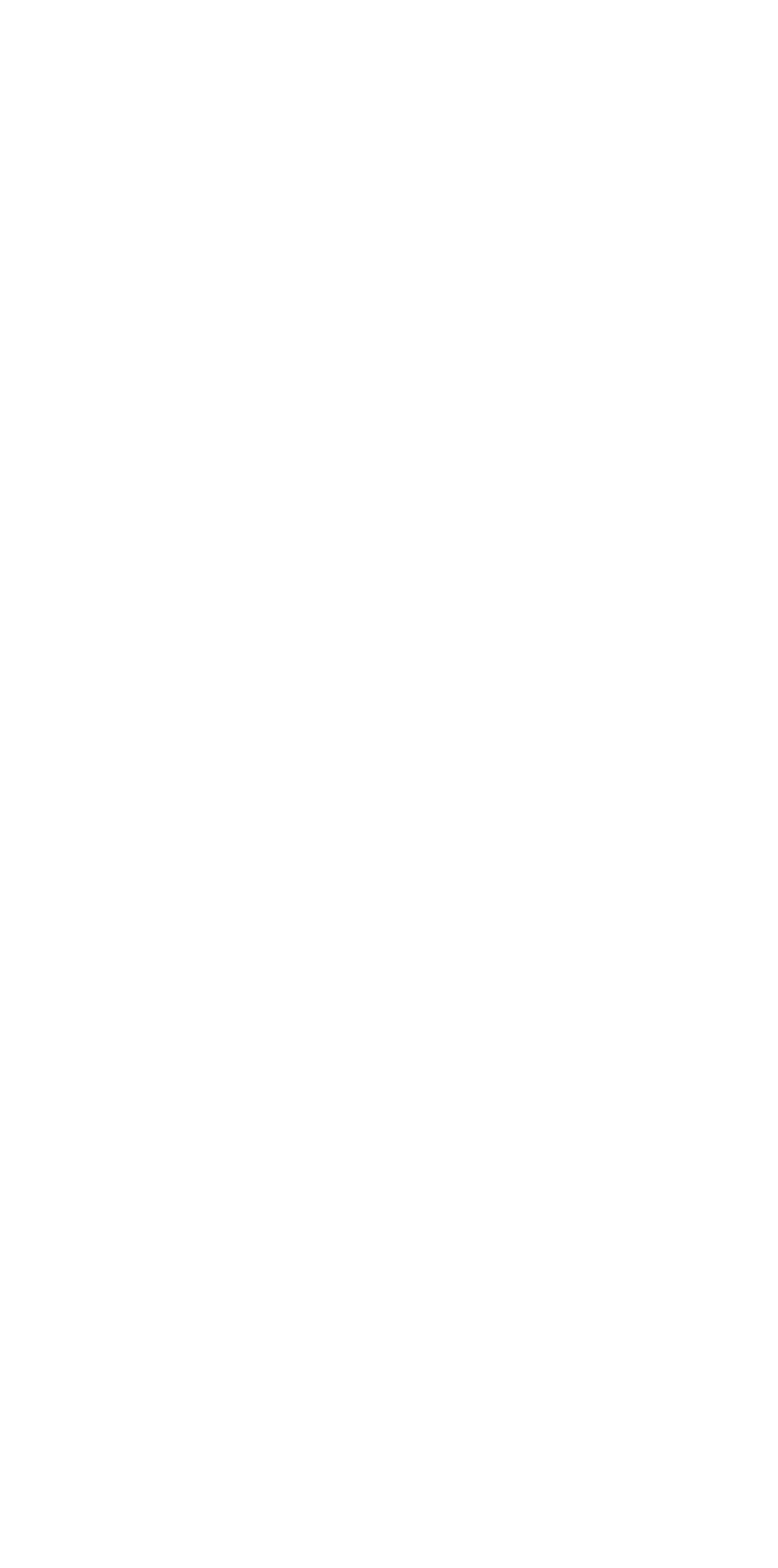Identify the bounding box of the UI element that matches this description: "info@onyxservices.com.au".

None